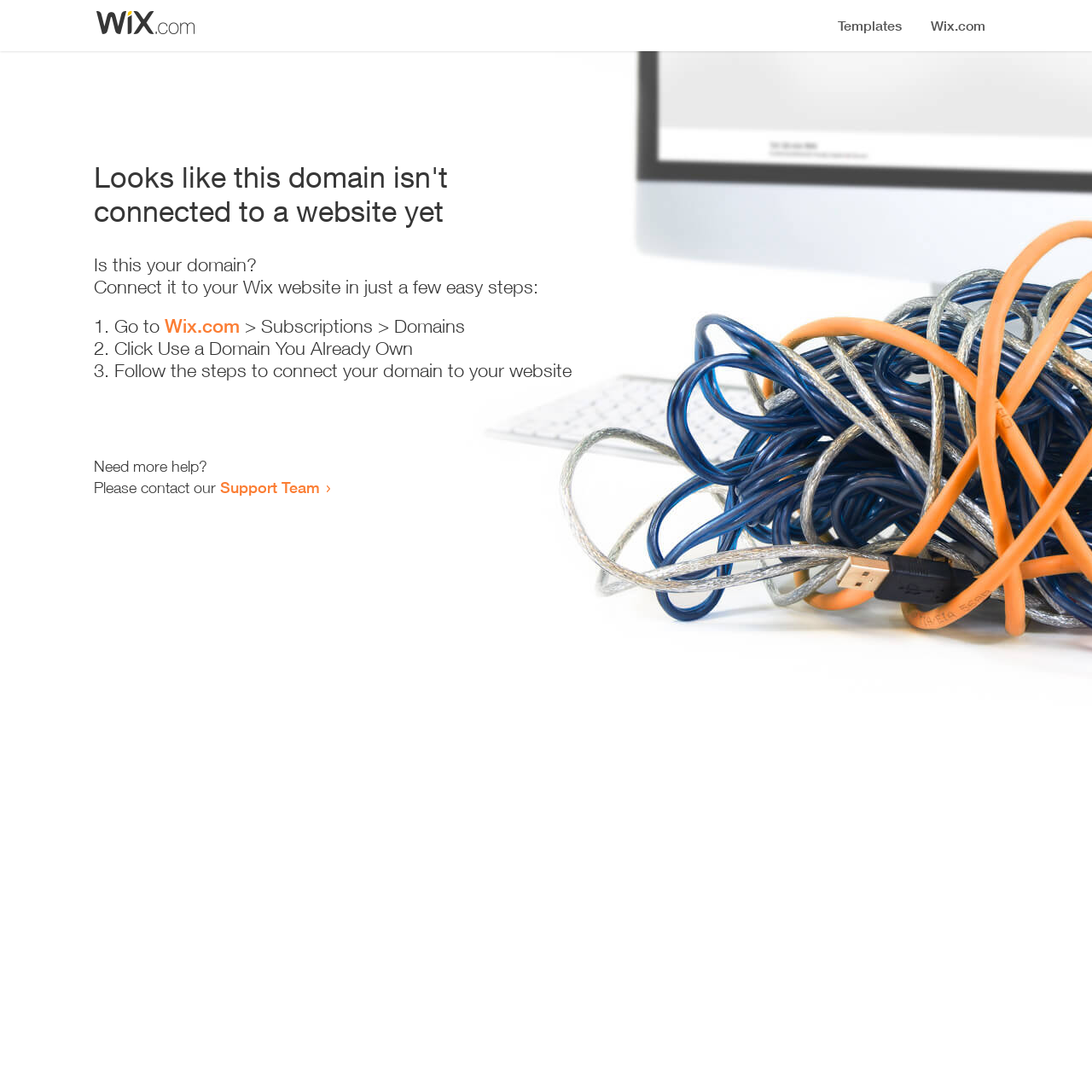Where do I need to go to start the process?
Your answer should be a single word or phrase derived from the screenshot.

Wix.com